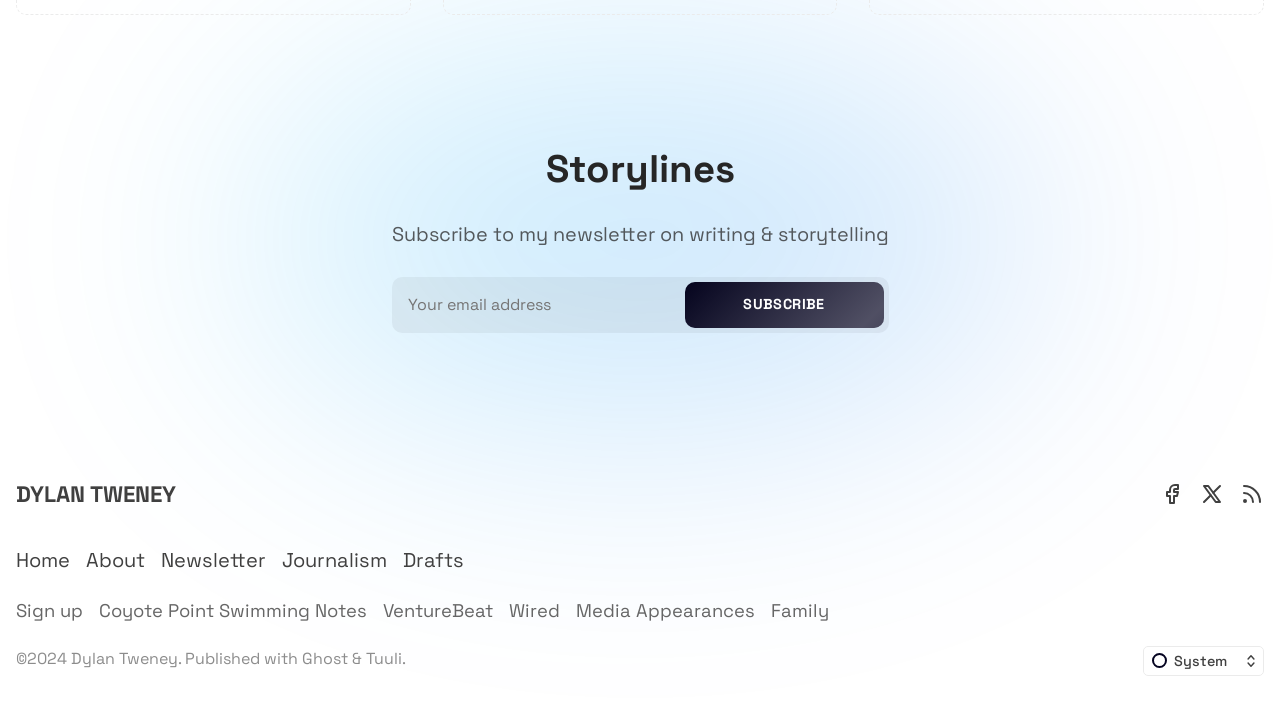Identify the bounding box for the described UI element. Provide the coordinates in (top-left x, top-left y, bottom-right x, bottom-right y) format with values ranging from 0 to 1: parent_node: SUBSCRIBE placeholder="Your email address"

[0.306, 0.382, 0.694, 0.459]